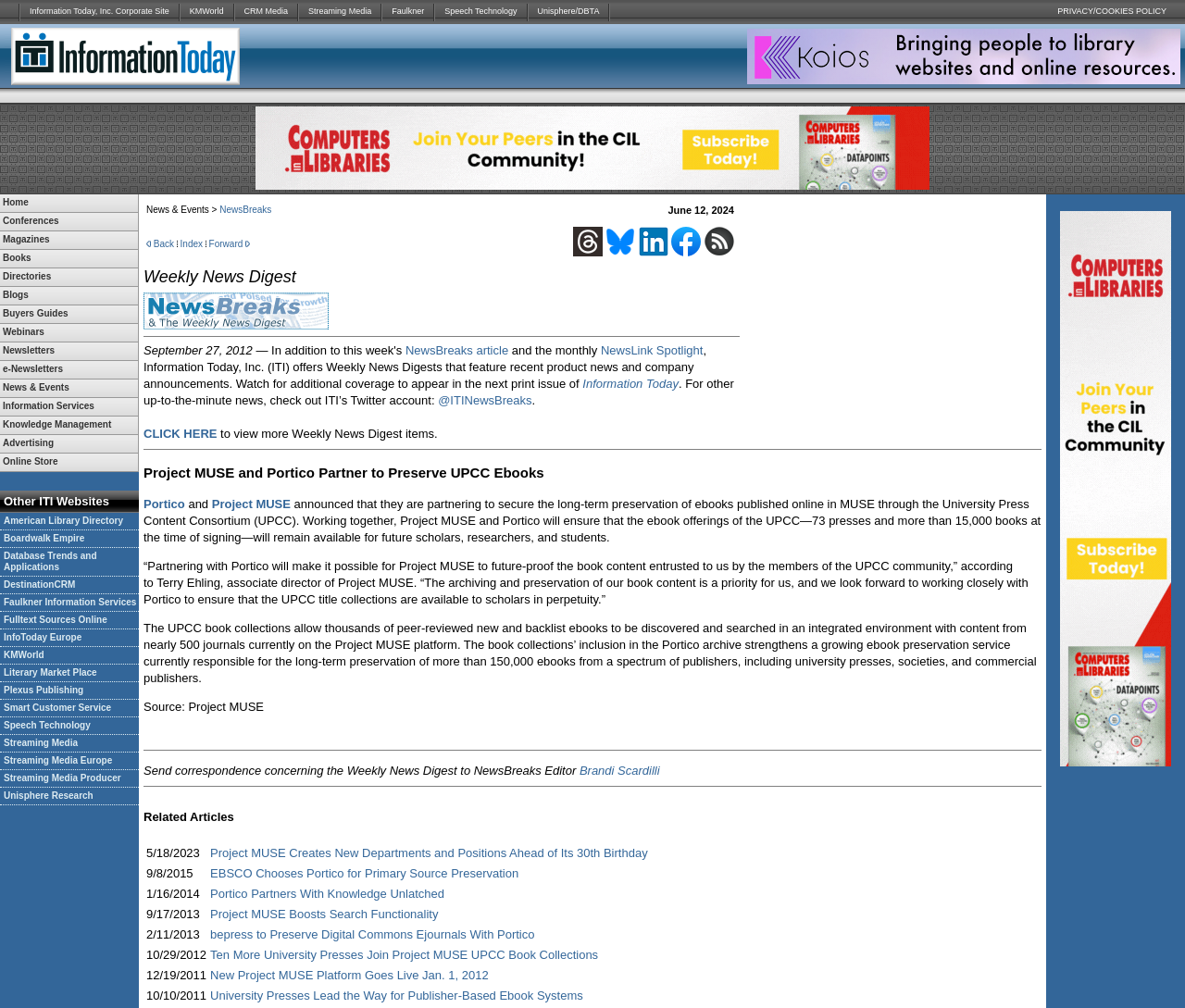What is the name of the company mentioned in the top-left corner?
Using the image, provide a concise answer in one word or a short phrase.

Information Today, Inc.